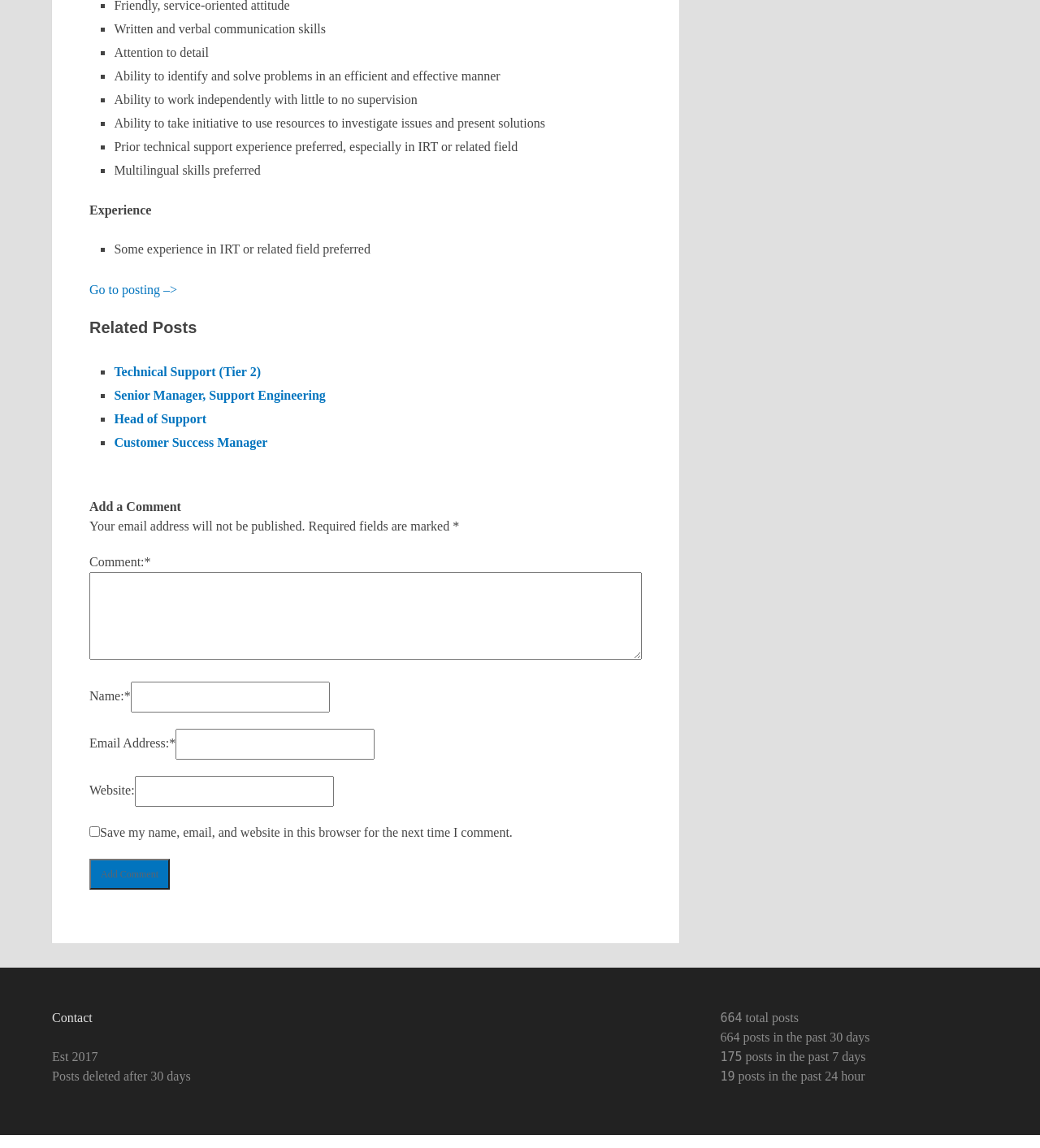Please locate the bounding box coordinates of the element's region that needs to be clicked to follow the instruction: "Click on 'Technical Support (Tier 2)'". The bounding box coordinates should be provided as four float numbers between 0 and 1, i.e., [left, top, right, bottom].

[0.11, 0.317, 0.251, 0.329]